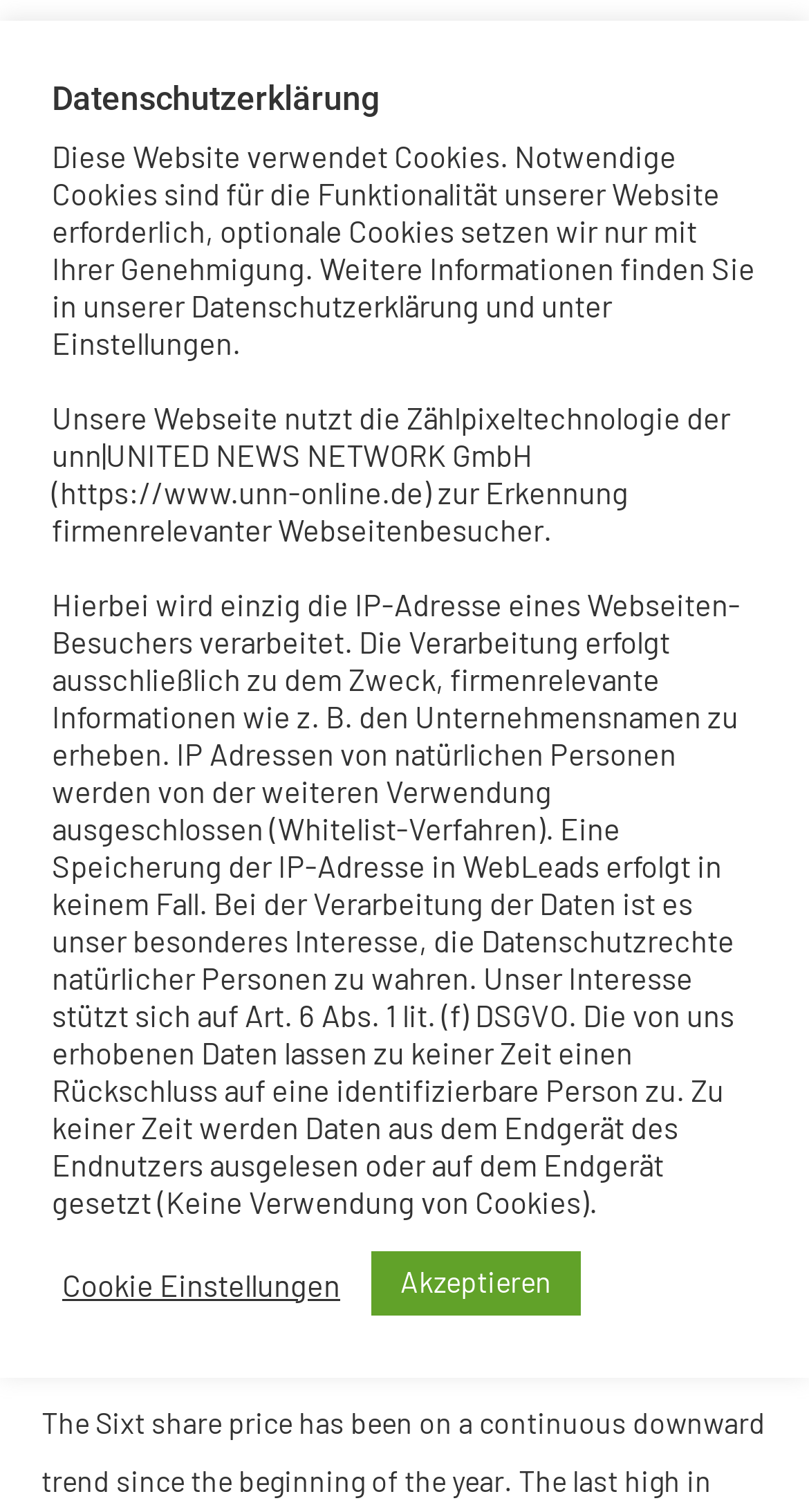Respond with a single word or phrase to the following question: What is the deadline for acquiring 100,000 vehicles?

2028